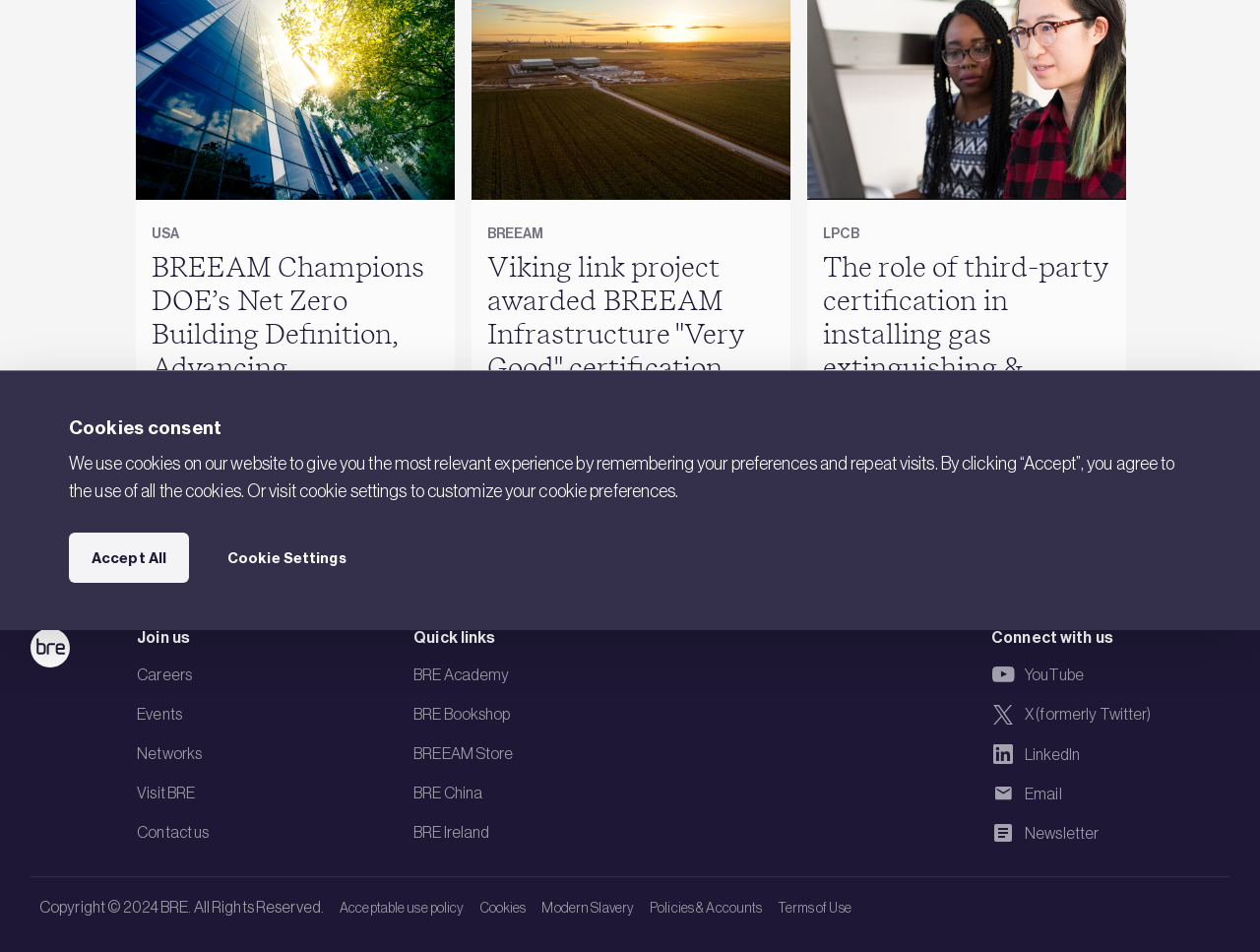Please determine the bounding box coordinates for the UI element described here. Use the format (top-left x, top-left y, bottom-right x, bottom-right y) with values bounded between 0 and 1: X (formerly Twitter)

[0.787, 0.737, 0.914, 0.763]